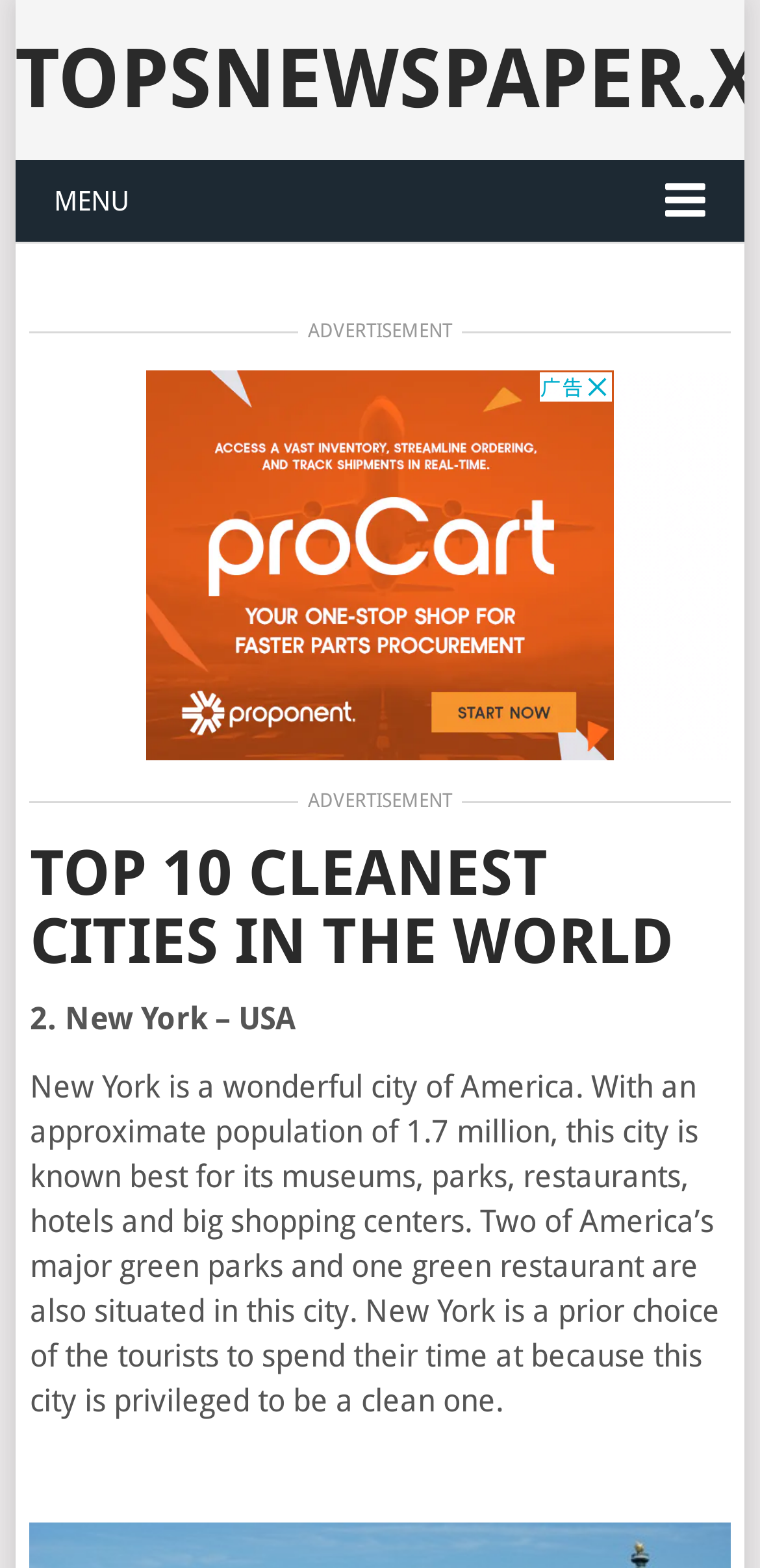From the given element description: "aria-label="Advertisement" name="aswift_1" title="Advertisement"", find the bounding box for the UI element. Provide the coordinates as four float numbers between 0 and 1, in the order [left, top, right, bottom].

[0.039, 0.236, 0.96, 0.485]